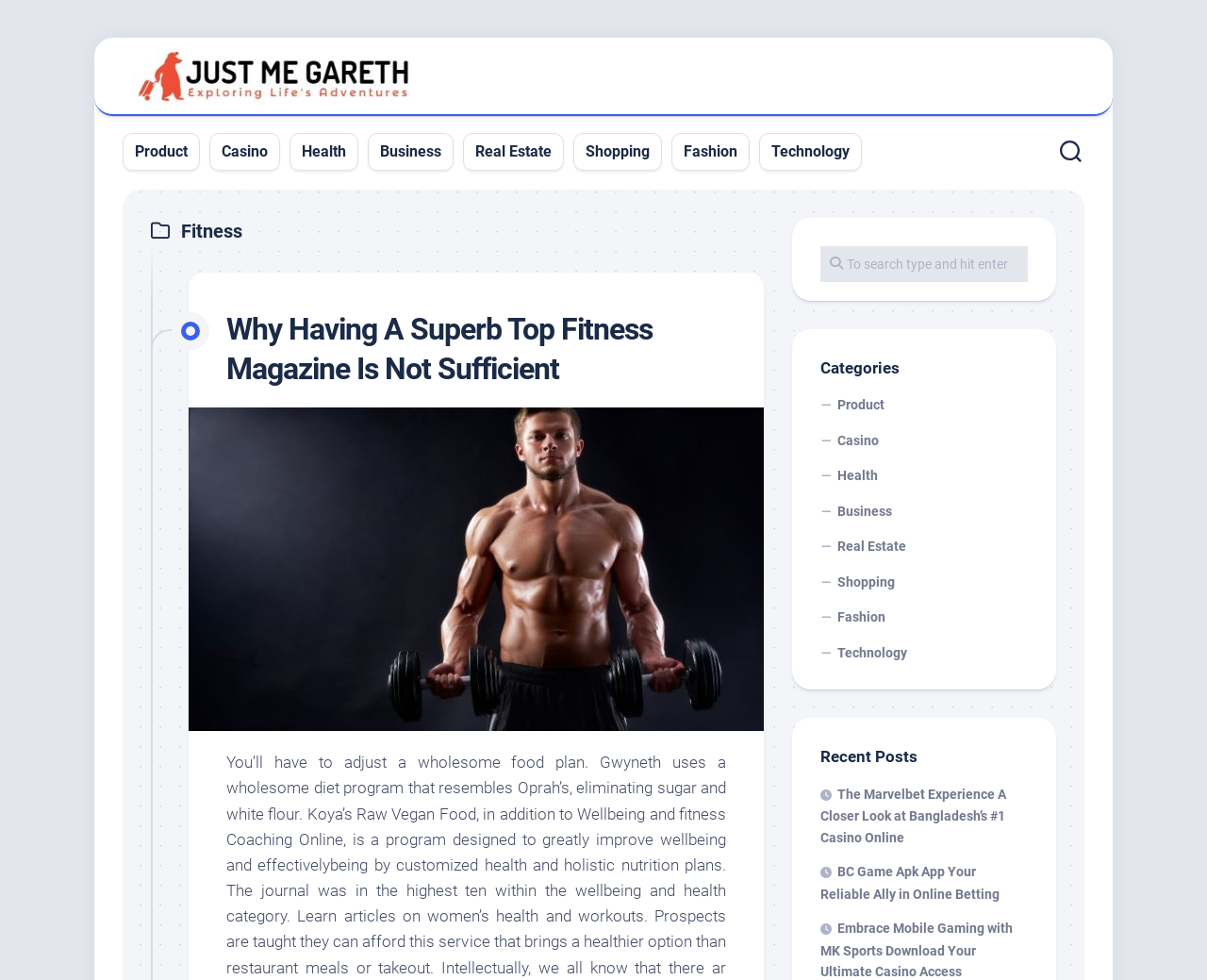Can you specify the bounding box coordinates of the area that needs to be clicked to fulfill the following instruction: "Search for something"?

[0.68, 0.251, 0.852, 0.288]